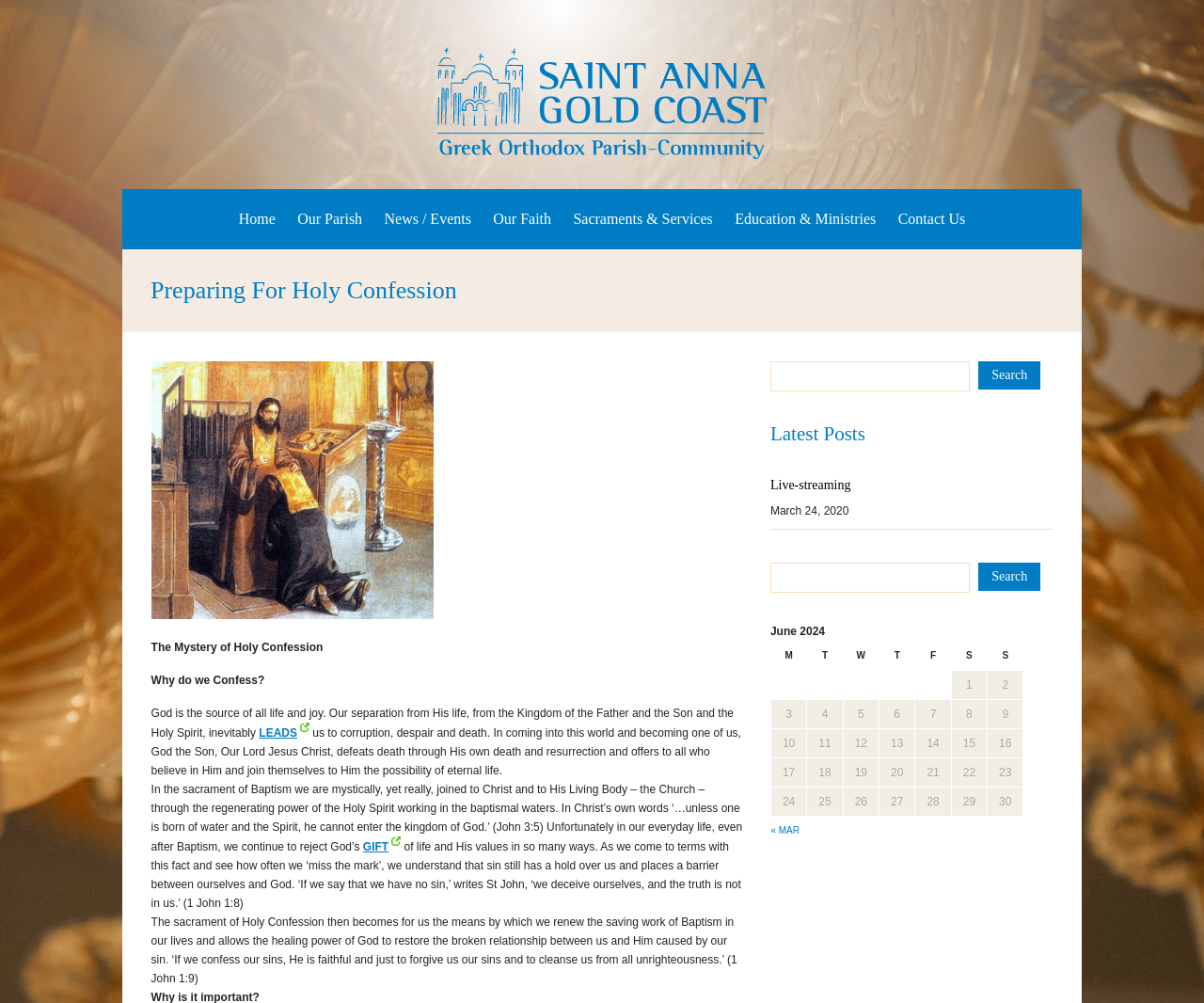Using the details from the image, please elaborate on the following question: What is the date of the latest post?

The webpage shows a heading 'Latest Posts' followed by a date 'March 24, 2020', which indicates the date of the latest post.